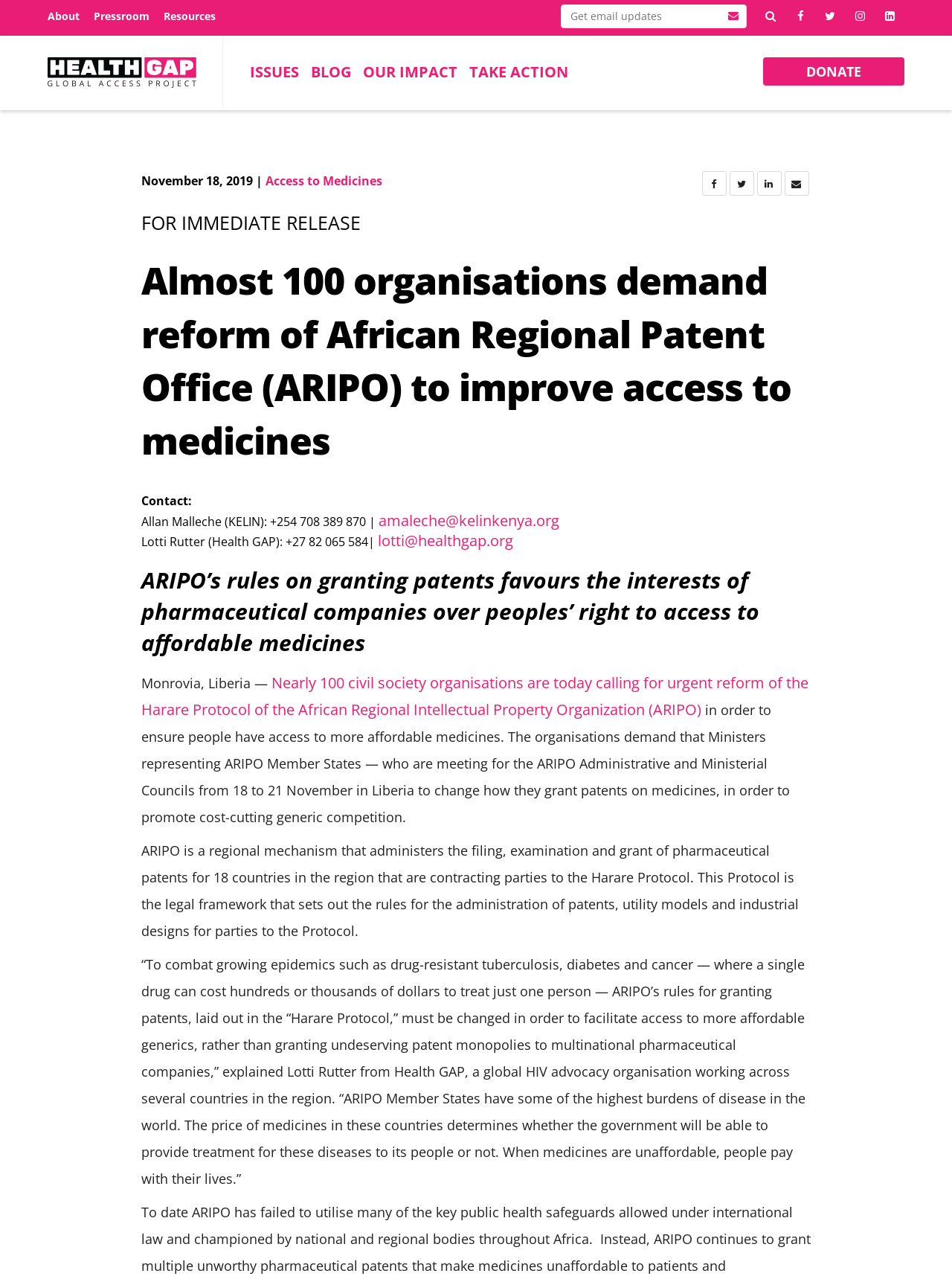Identify the bounding box coordinates of the clickable region necessary to fulfill the following instruction: "Contact Allan Malleche". The bounding box coordinates should be four float numbers between 0 and 1, i.e., [left, top, right, bottom].

[0.398, 0.398, 0.588, 0.414]